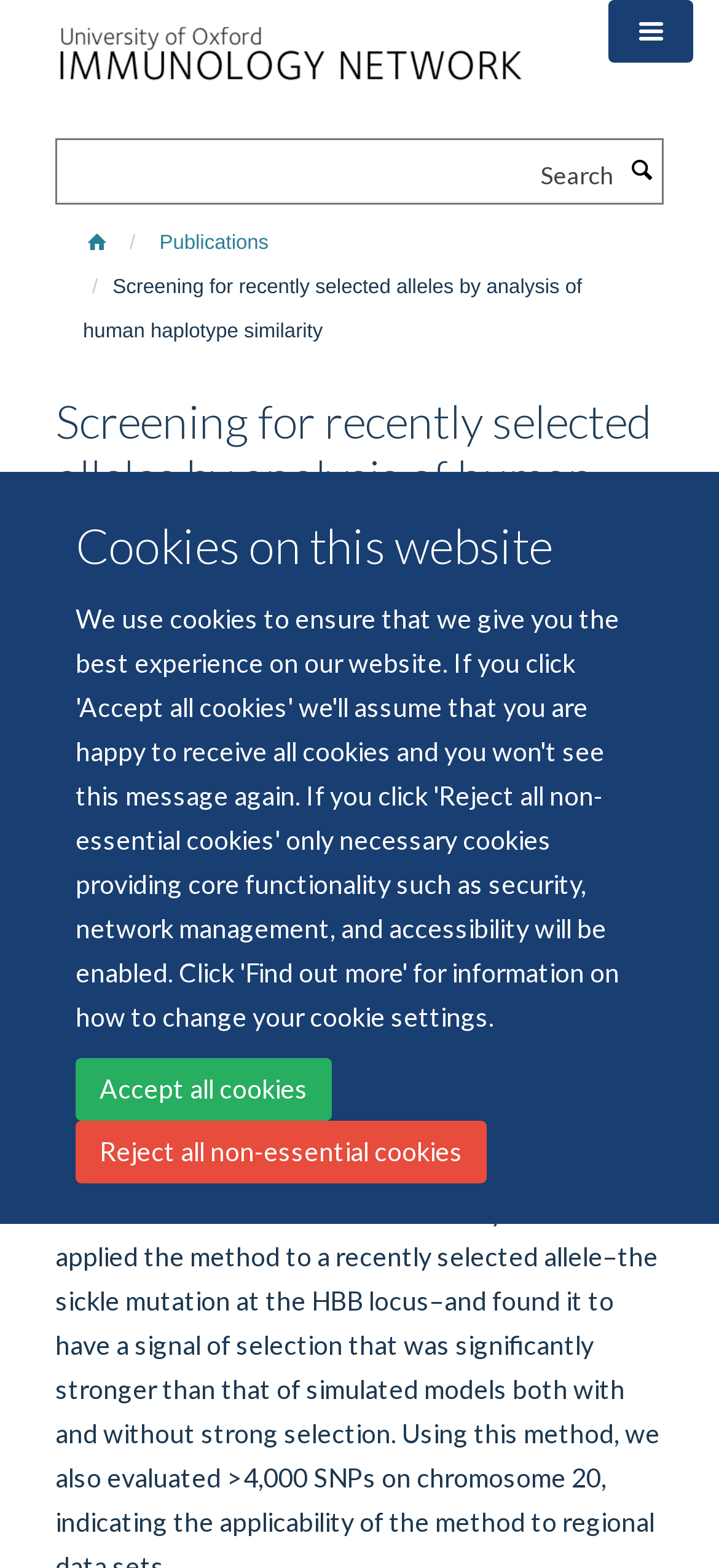Show the bounding box coordinates for the HTML element described as: "Accept all cookies".

[0.105, 0.675, 0.462, 0.715]